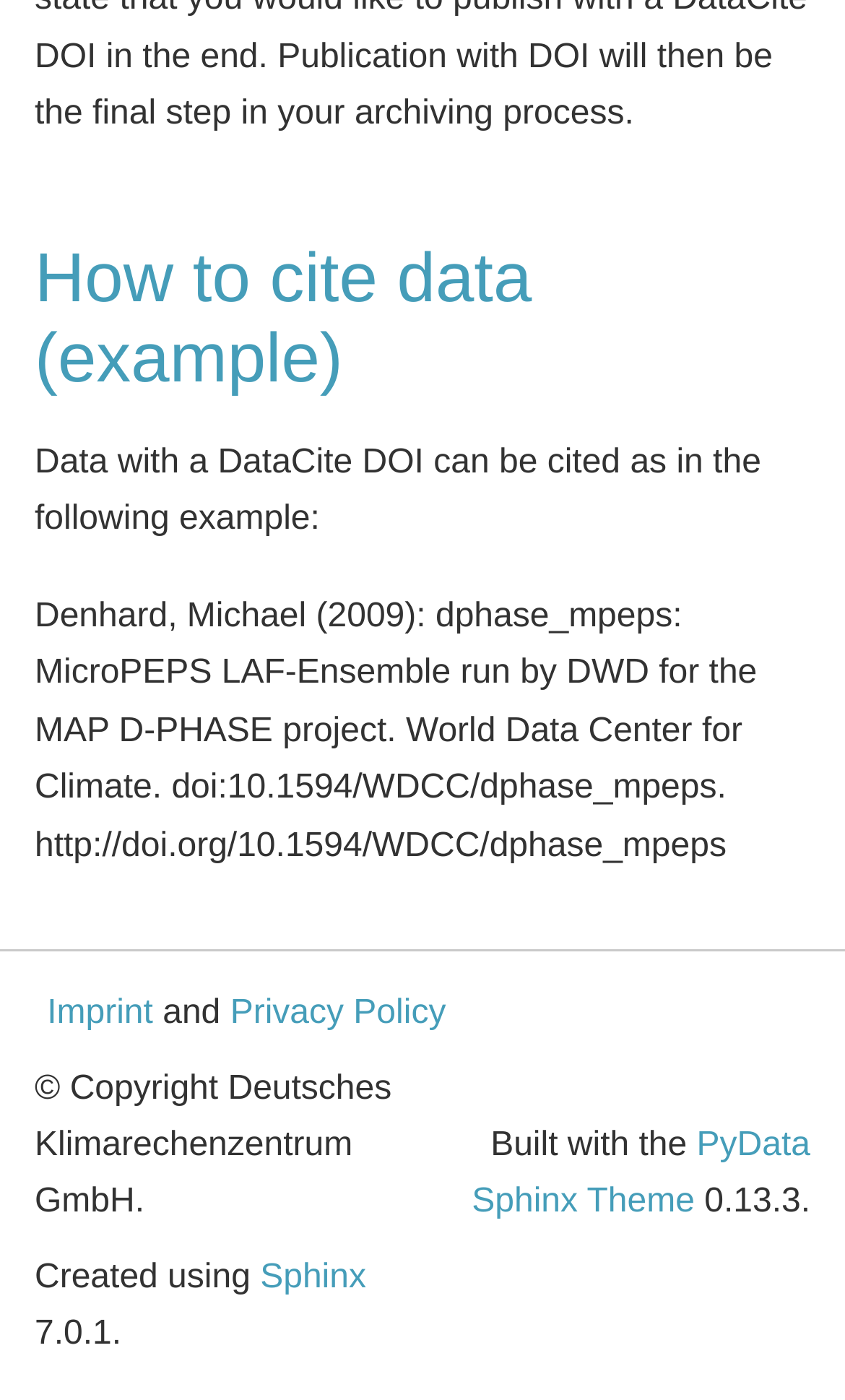What is the version of Sphinx used to create the webpage?
Kindly give a detailed and elaborate answer to the question.

The version of Sphinx used to create the webpage can be found at the bottom of the webpage, where it says 'Created using Sphinx 7.0.1.'